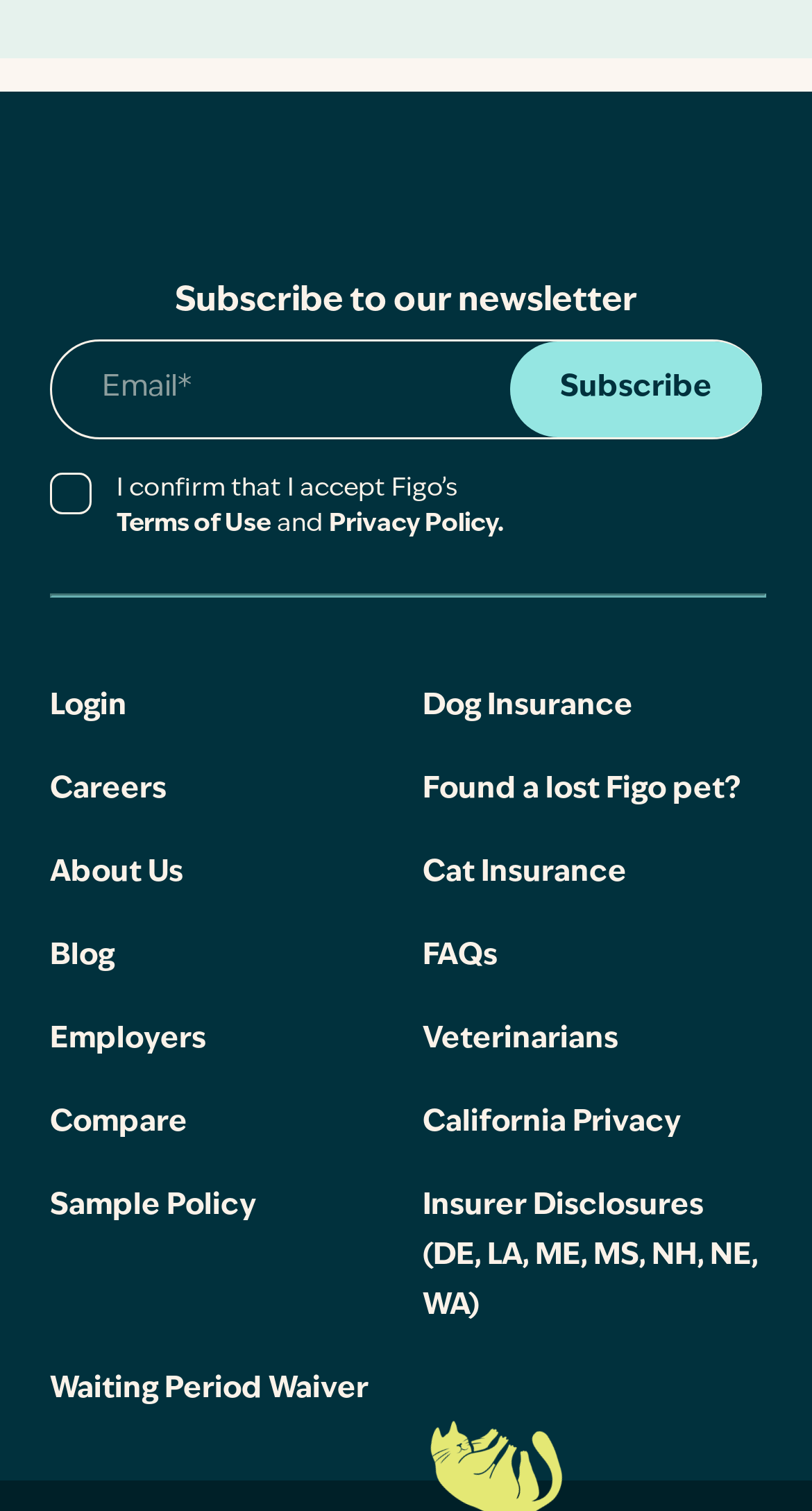Based on the provided description, "Found a lost Figo pet?", find the bounding box of the corresponding UI element in the screenshot.

[0.521, 0.512, 0.913, 0.533]